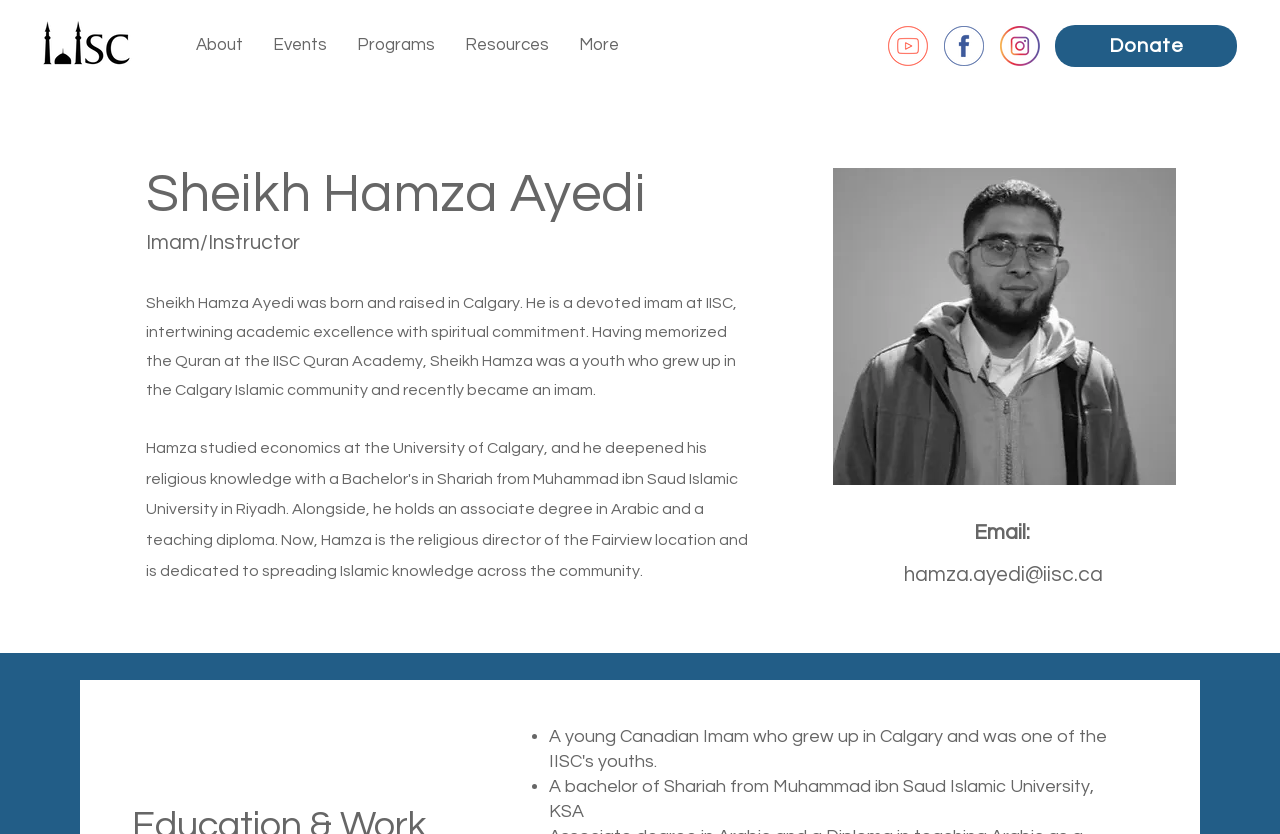Please identify the bounding box coordinates of the element I need to click to follow this instruction: "Donate to IISC".

[0.824, 0.03, 0.966, 0.08]